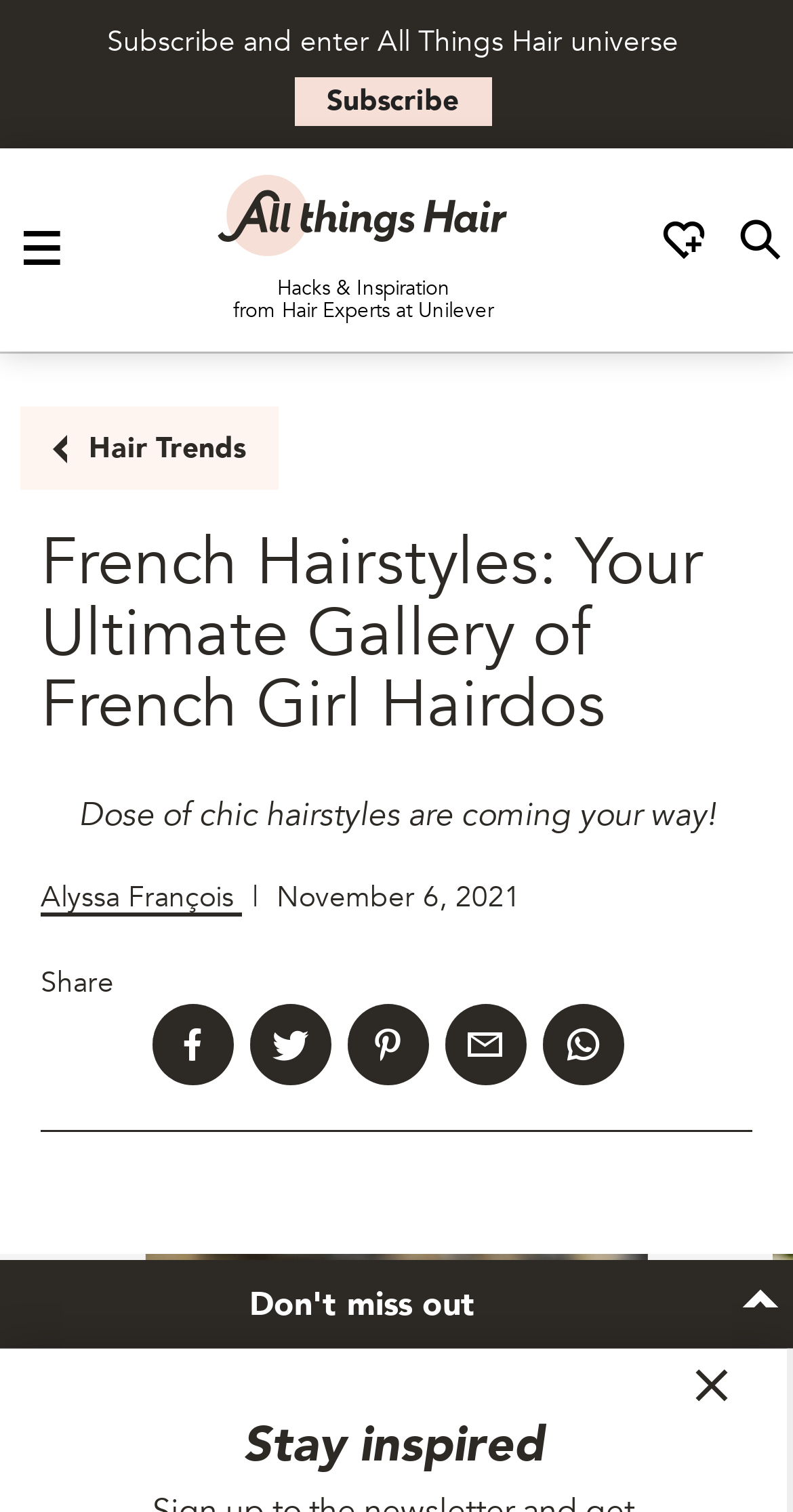Using the provided description aria-label="Toggle Menu", find the bounding box coordinates for the UI element. Provide the coordinates in (top-left x, top-left y, bottom-right x, bottom-right y) format, ensuring all values are between 0 and 1.

[0.0, 0.136, 0.11, 0.194]